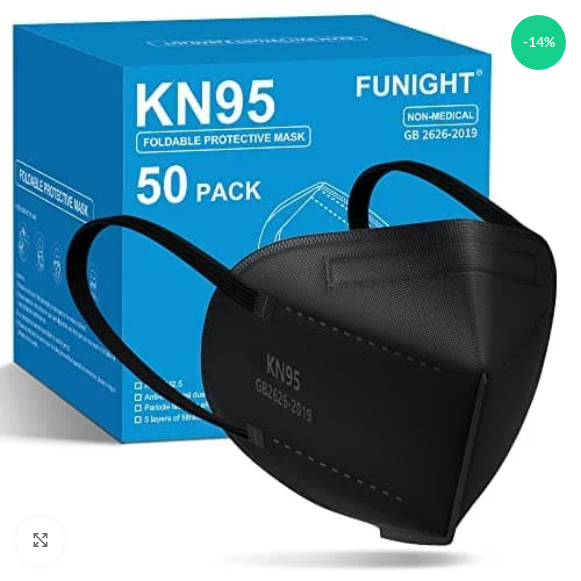What is the certification standard of the masks?
Give a one-word or short phrase answer based on the image.

GB 2626-2019